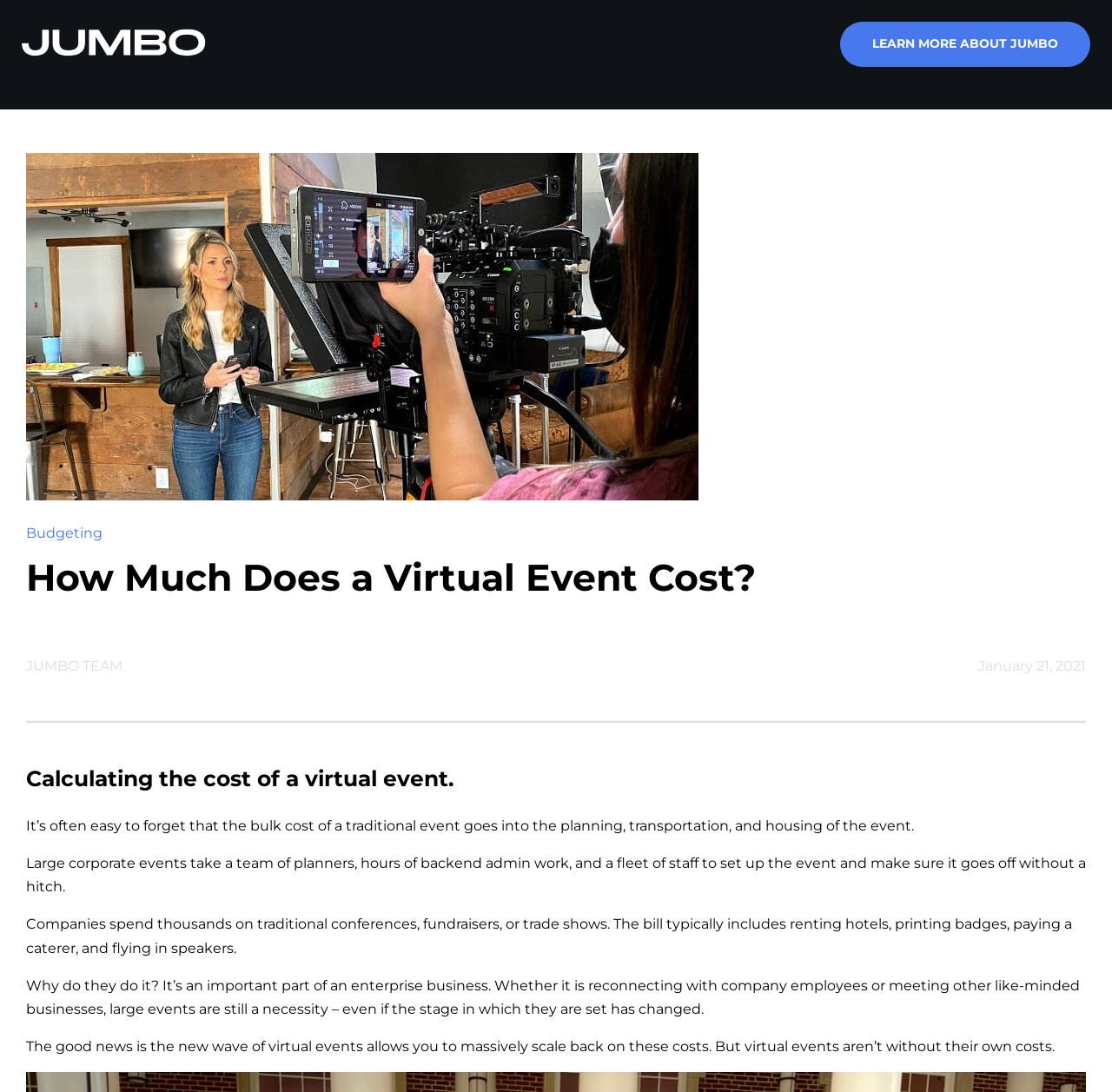Can you find the bounding box coordinates for the UI element given this description: "Budgeting"? Provide the coordinates as four float numbers between 0 and 1: [left, top, right, bottom].

[0.023, 0.481, 0.092, 0.496]